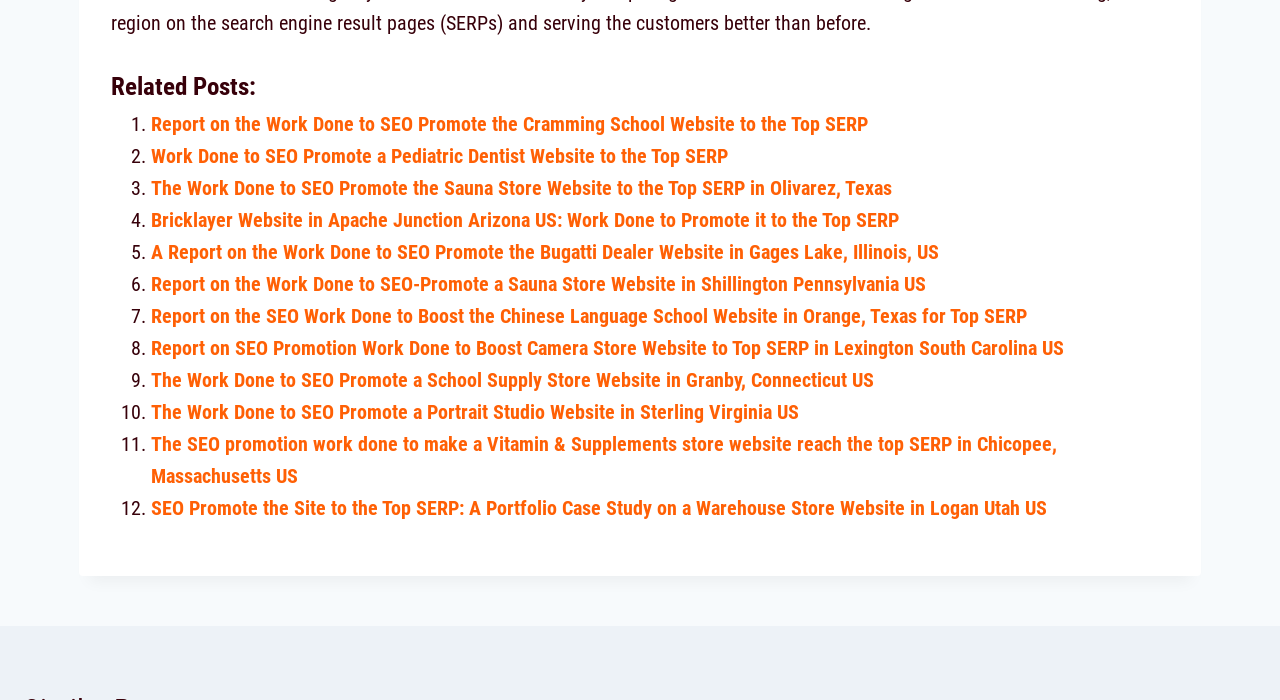Highlight the bounding box coordinates of the element that should be clicked to carry out the following instruction: "See the report on promoting a Bugatti dealer website in Gages Lake, Illinois". The coordinates must be given as four float numbers ranging from 0 to 1, i.e., [left, top, right, bottom].

[0.118, 0.343, 0.734, 0.378]